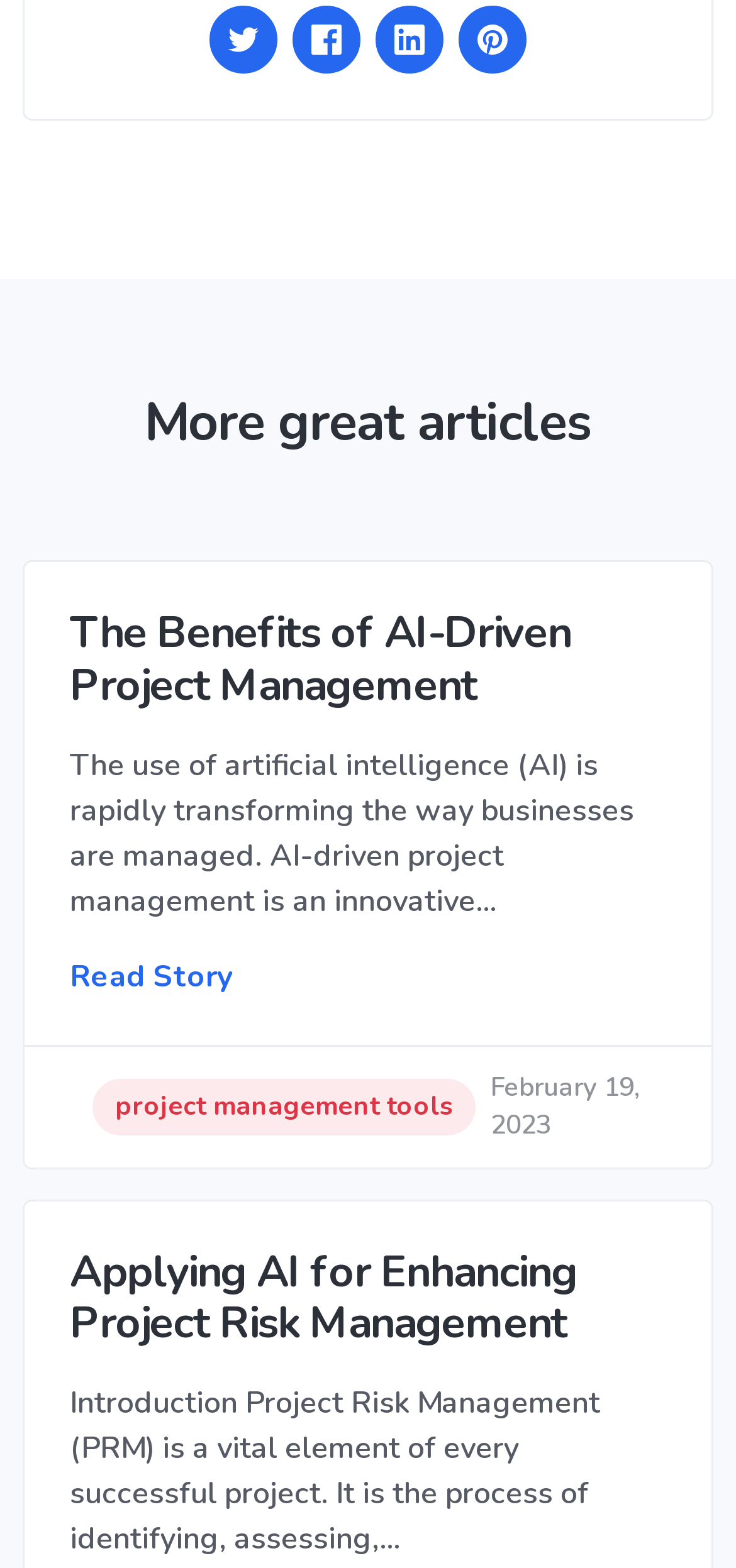Please provide a detailed answer to the question below by examining the image:
What is the second article about?

The second article's heading is 'Applying AI for Enhancing Project Risk Management', and the static text below it mentions 'Project Risk Management (PRM) is a vital element of every successful project.' Therefore, the second article is about Project Risk Management.